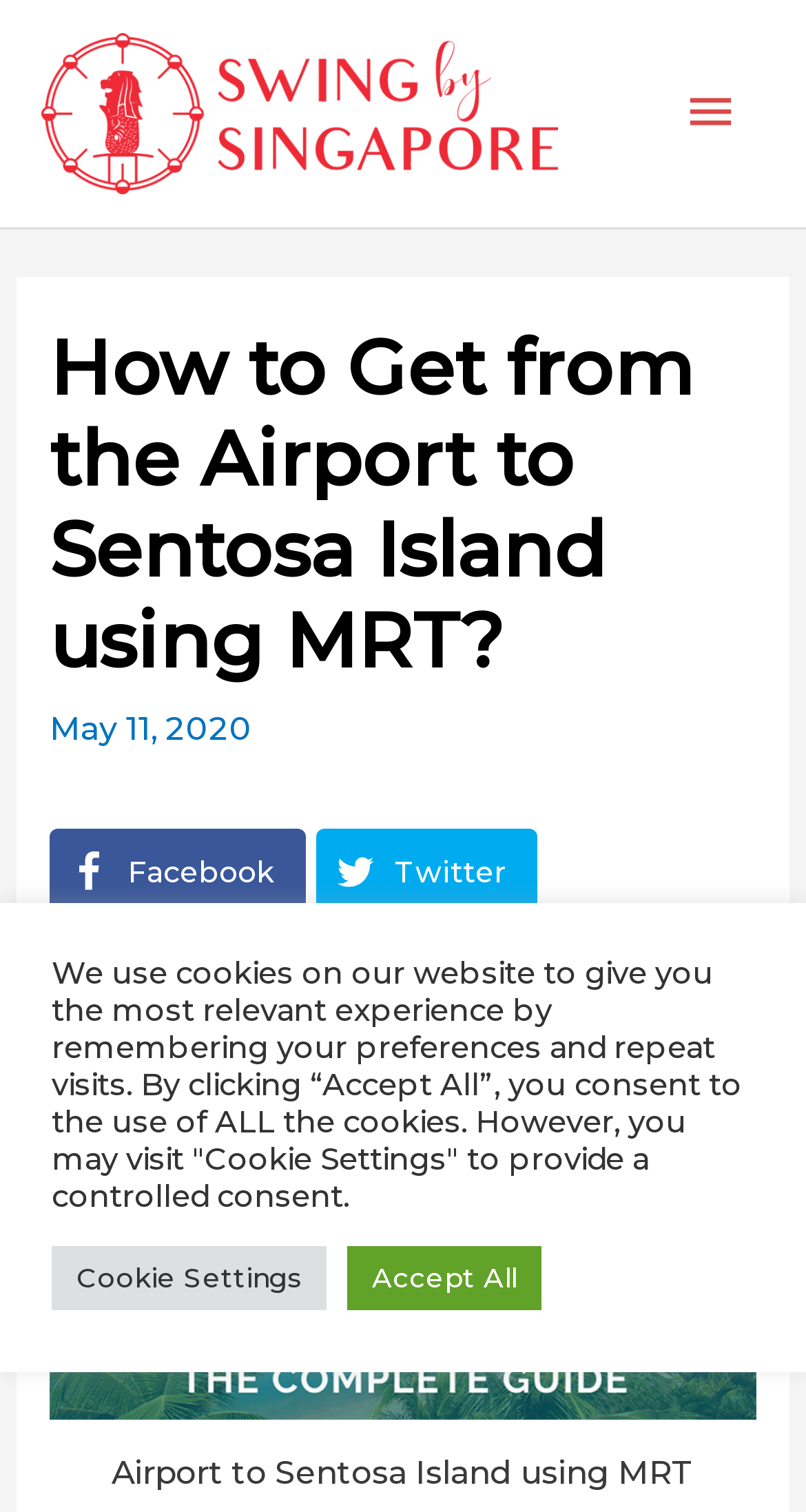Please give a concise answer to this question using a single word or phrase: 
What is the caption of the image?

How to Get from the Airport to Sentosa Island using MRT?